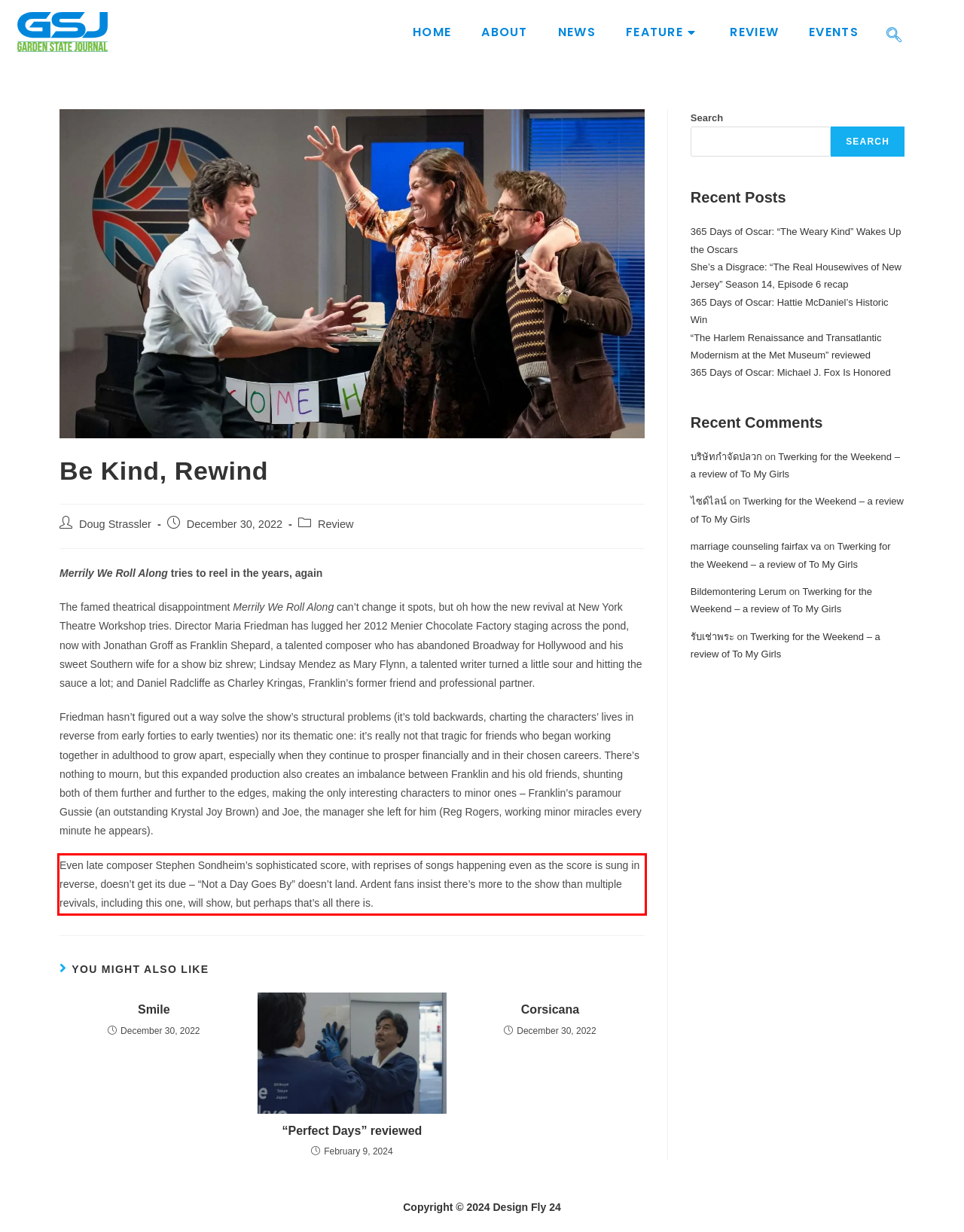Please extract the text content within the red bounding box on the webpage screenshot using OCR.

Even late composer Stephen Sondheim’s sophisticated score, with reprises of songs happening even as the score is sung in reverse, doesn’t get its due – “Not a Day Goes By” doesn’t land. Ardent fans insist there’s more to the show than multiple revivals, including this one, will show, but perhaps that’s all there is.